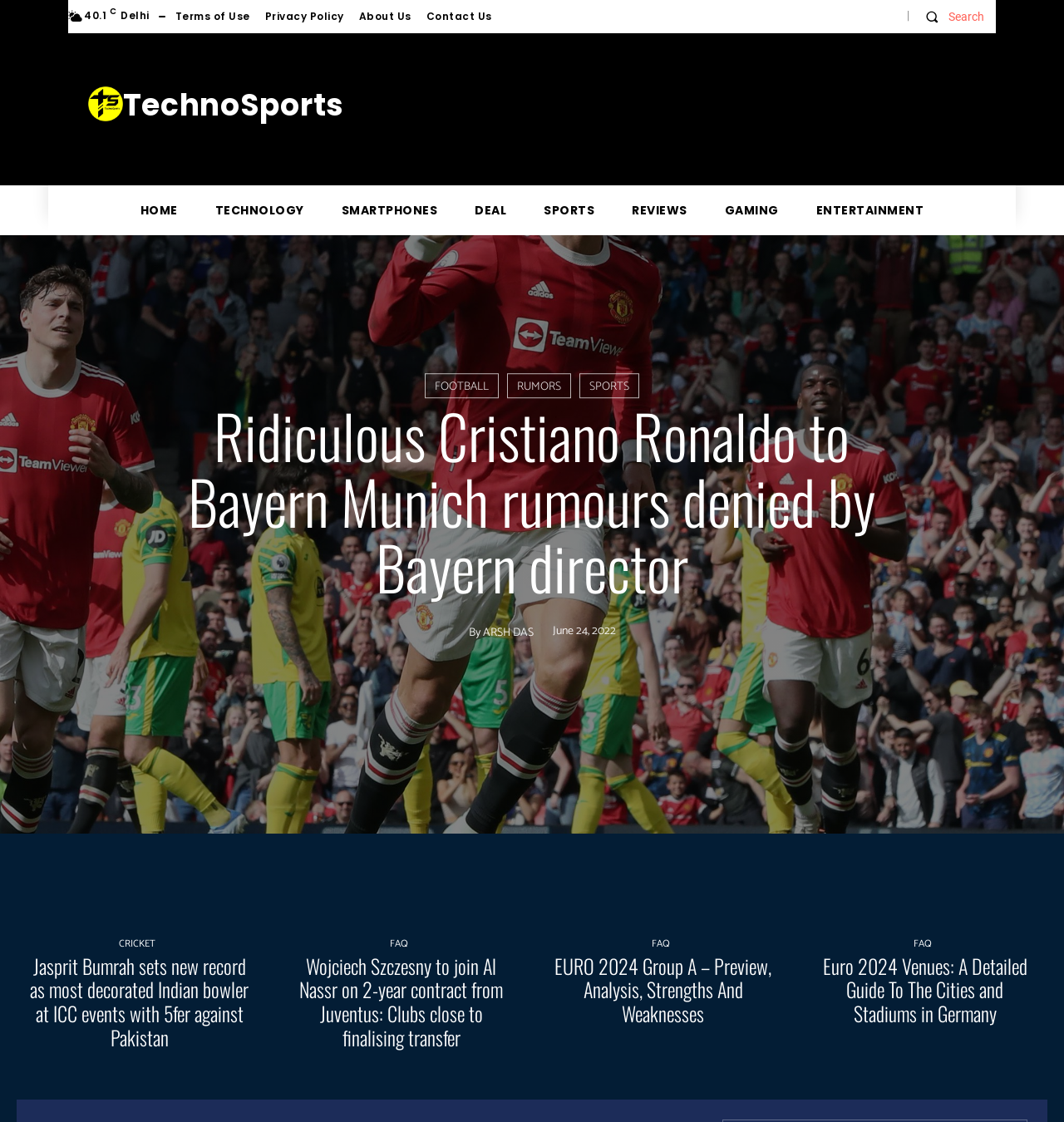Determine the bounding box coordinates for the area that should be clicked to carry out the following instruction: "Check the FOOTBALL section".

[0.399, 0.333, 0.469, 0.355]